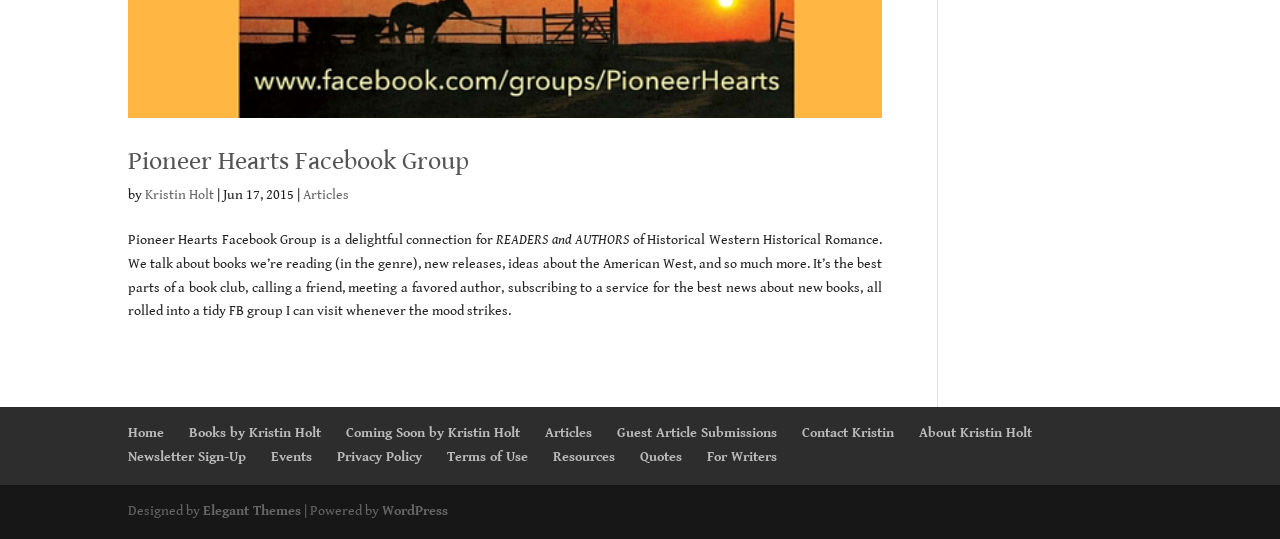Using the webpage screenshot and the element description About Kristin Holt, determine the bounding box coordinates. Specify the coordinates in the format (top-left x, top-left y, bottom-right x, bottom-right y) with values ranging from 0 to 1.

[0.718, 0.789, 0.806, 0.819]